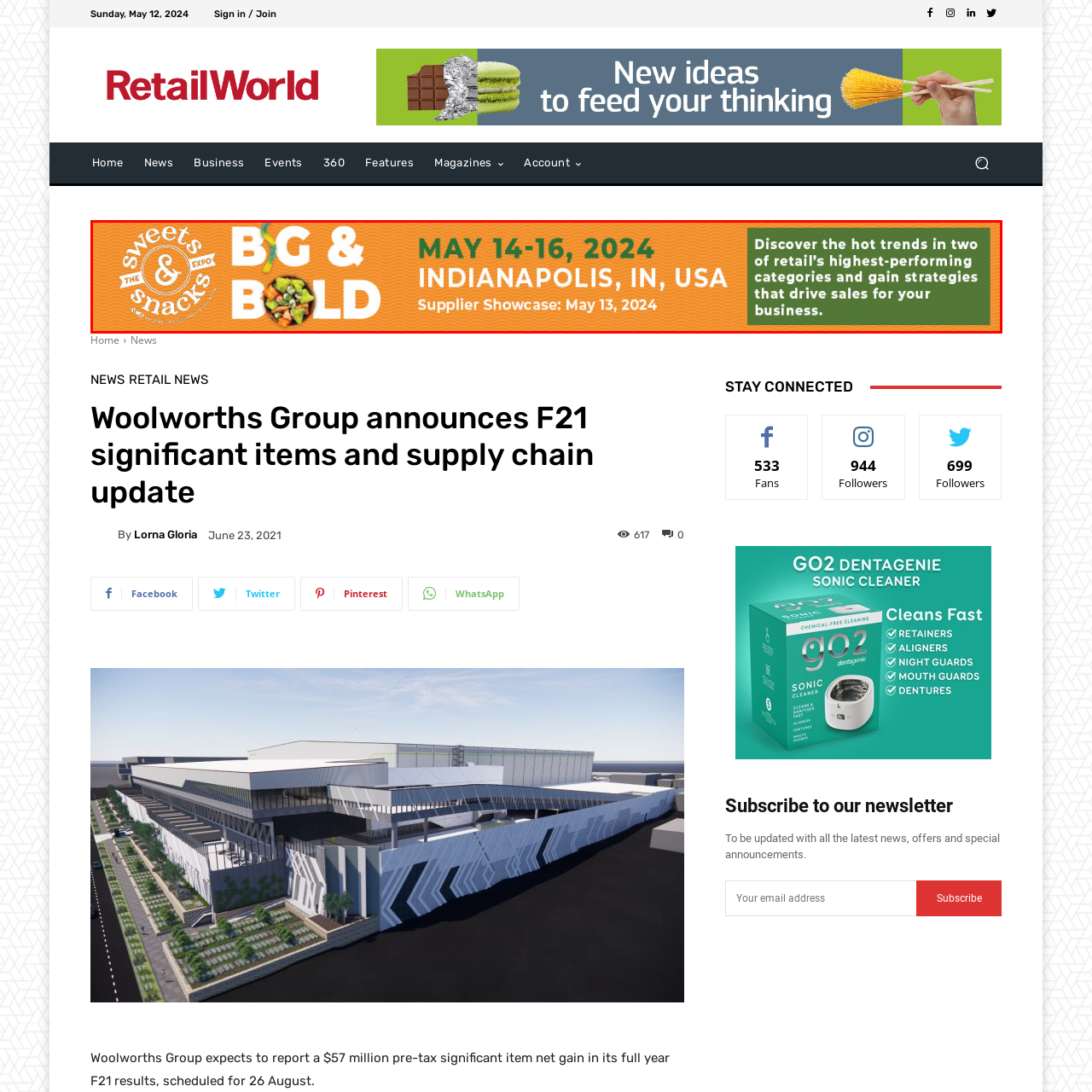Provide an elaborate description of the visual elements present in the image enclosed by the red boundary.

The image features an eye-catching banner for the Sweets & Snacks Expo, prominently displaying the theme "BIG & BOLD." Scheduled to take place from May 14-16, 2024, in Indianapolis, IN, USA, this event promises to highlight fresh trends in two of retail's top-performing categories. The Supplier Showcase will precede the main exhibition on May 13, 2024. Accompanying vibrant graphics, the message emphasizes an exploration of innovative strategies to enhance sales and engage customers in the confectionery and snack industries.